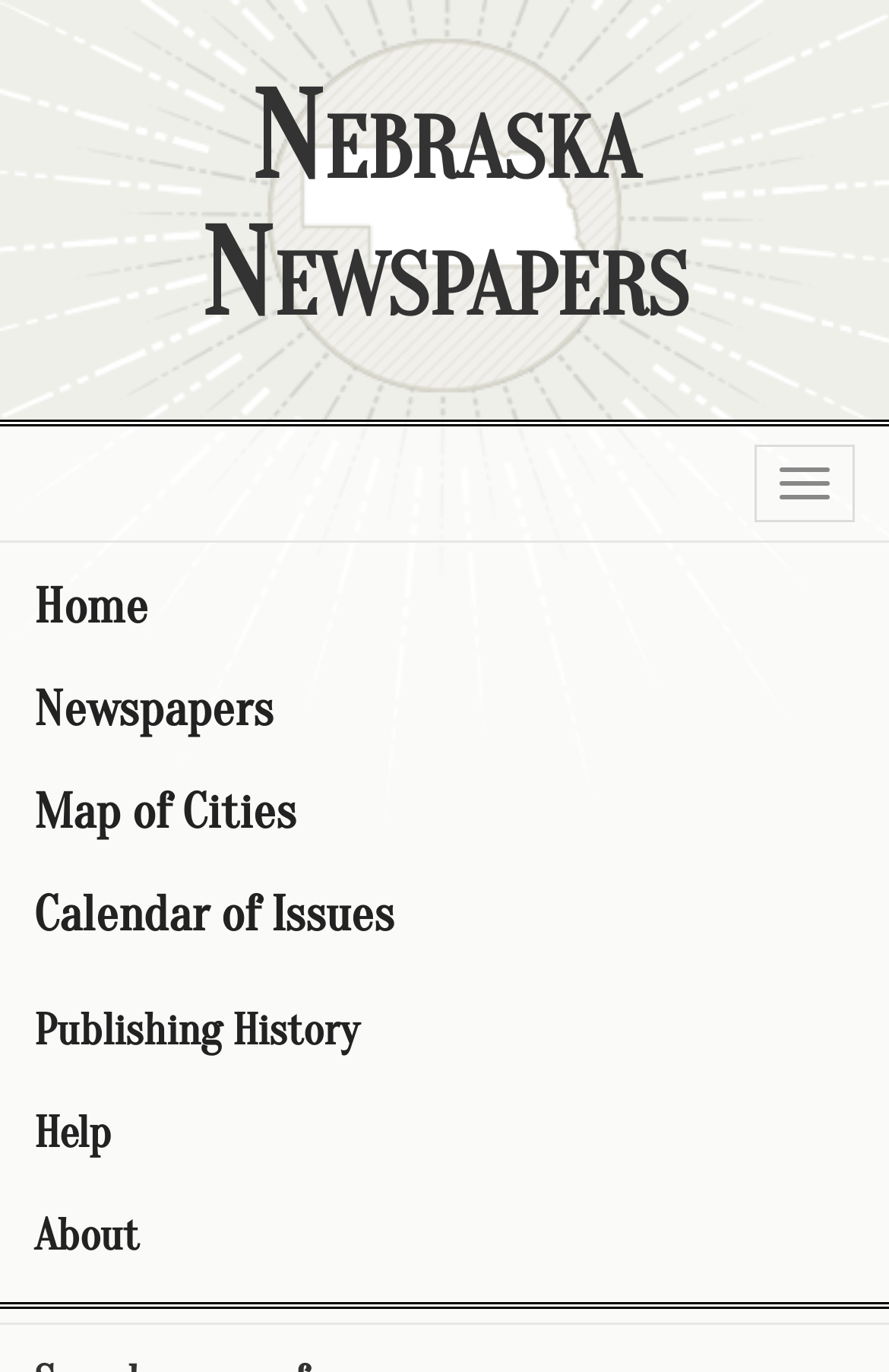Please locate the bounding box coordinates for the element that should be clicked to achieve the following instruction: "Get help from the 'Help' page". Ensure the coordinates are given as four float numbers between 0 and 1, i.e., [left, top, right, bottom].

[0.0, 0.79, 1.0, 0.864]